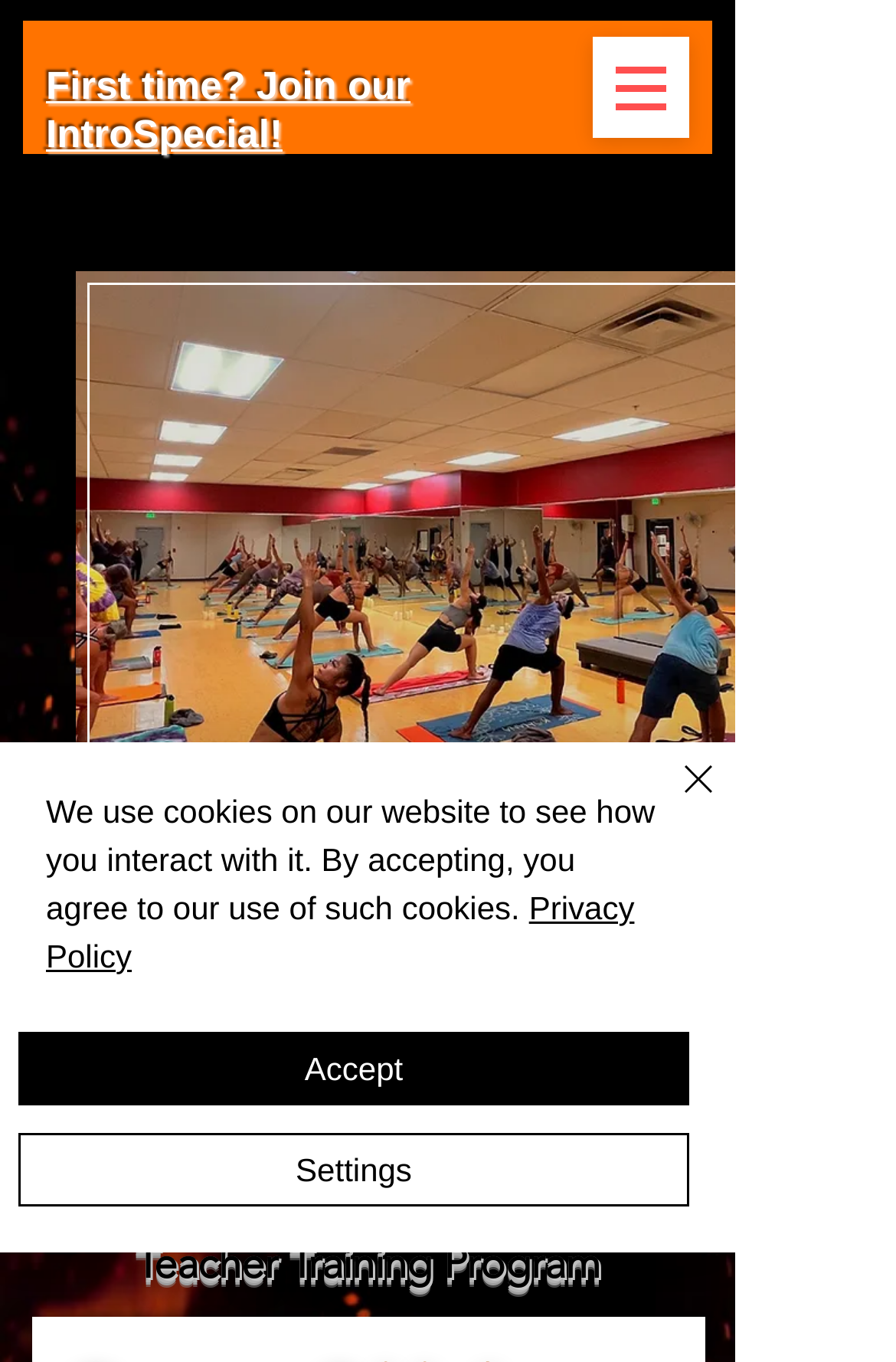Identify the bounding box coordinates of the region that needs to be clicked to carry out this instruction: "Read about International Career and Achievements". Provide these coordinates as four float numbers ranging from 0 to 1, i.e., [left, top, right, bottom].

None